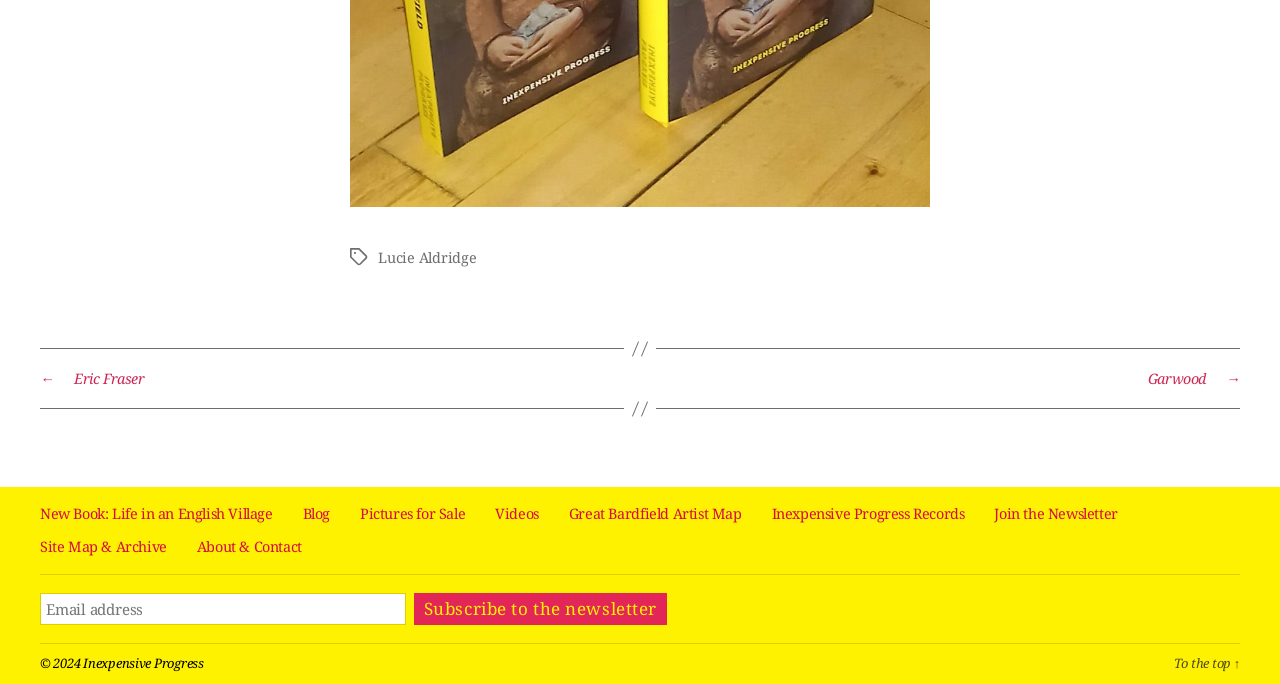Examine the image and give a thorough answer to the following question:
What is the copyright year?

The StaticText element with ID 86 contains the text '© 2024', which indicates the copyright year of the webpage.